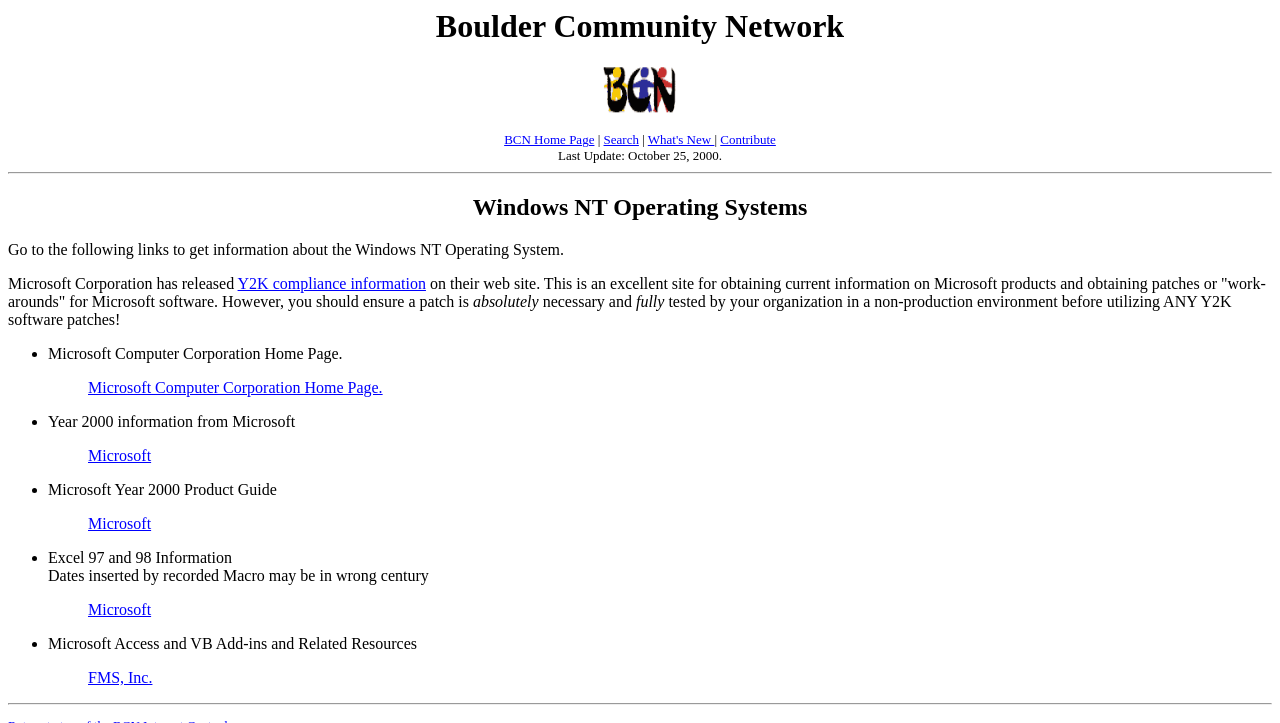What is the warning about Y2K software patches?
Please give a detailed and elaborate answer to the question.

The webpage warns that before utilizing ANY Y2K software patches, one should ensure a patch is absolutely necessary and fully tested by the organization in a non-production environment.